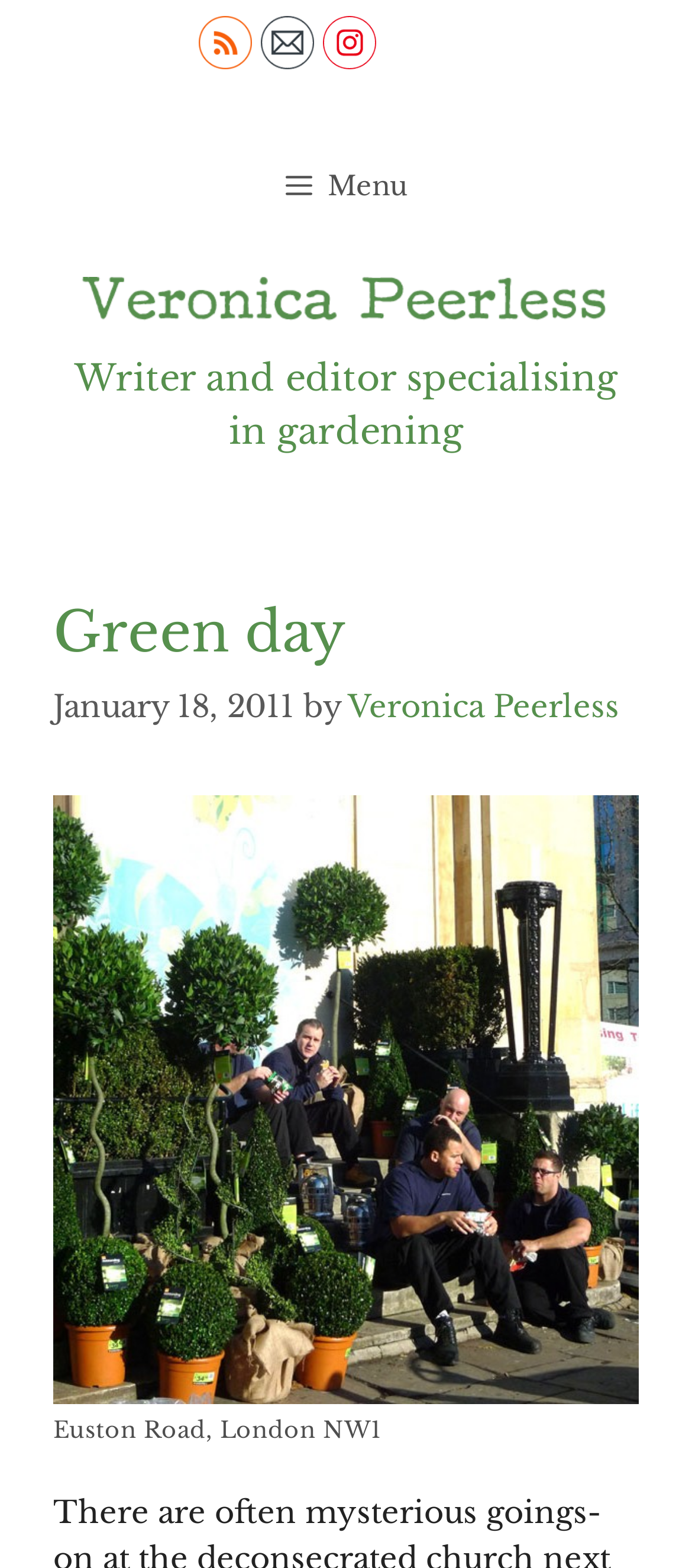Generate a thorough caption detailing the webpage content.

The webpage is about Veronica Peerless, a writer and editor specializing in gardening. At the top, there are three social media links, including RSS, Follow by Email, and Instagram, each accompanied by a small icon. To the right of these links, there is a button labeled "Menu" that controls the primary menu.

Below the social media links, there is a large header section that spans the width of the page. It contains the title "Green day" and a subheading that indicates the post was written by Veronica Peerless on January 18, 2011. 

Underneath the header section, there is a large image that takes up most of the page's width. The image is accompanied by a caption that reads "Euston Road, London NW1". 

On the top-left side of the page, there is a link to Veronica Peerless' profile, accompanied by a small icon.